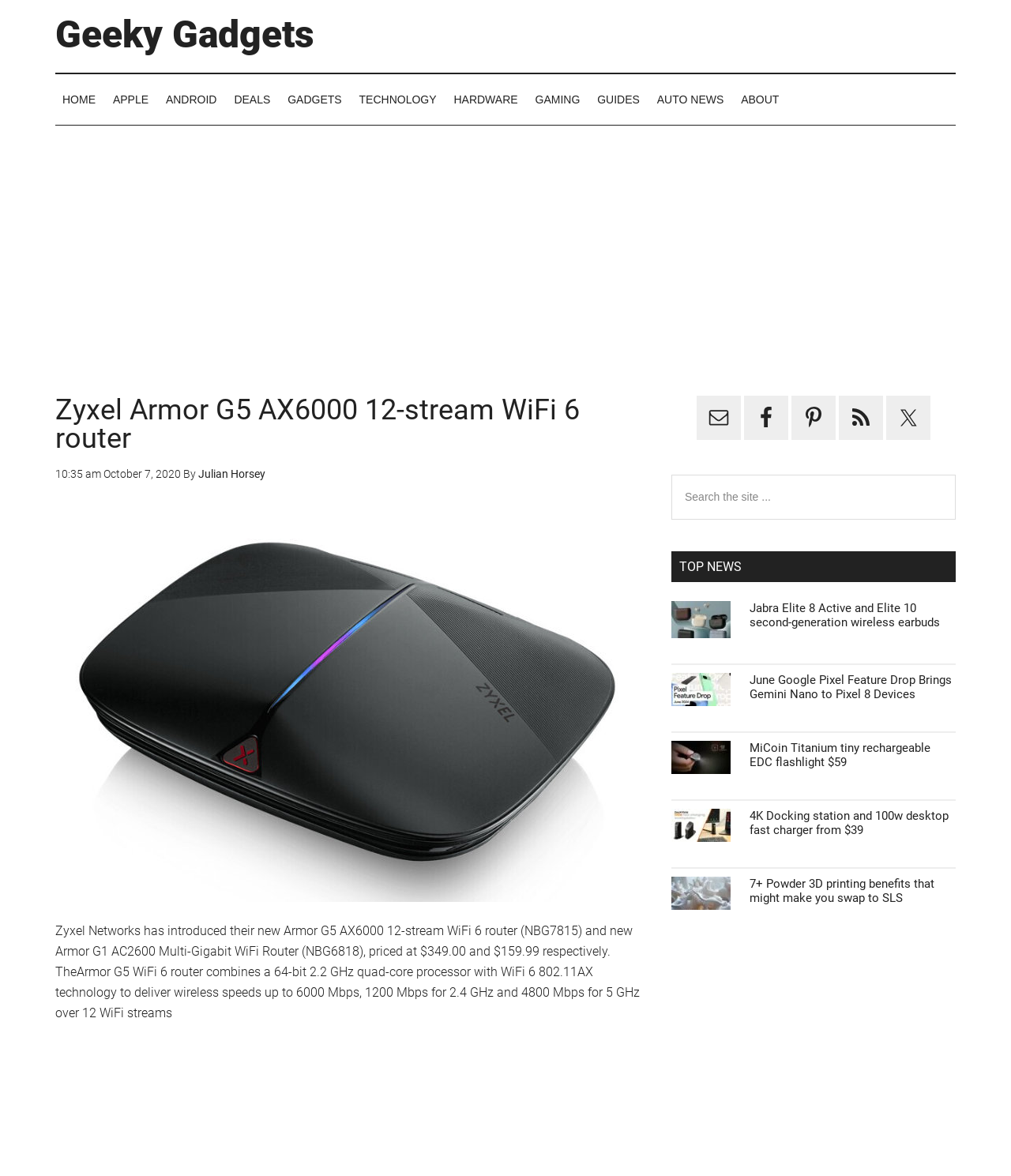Provide the bounding box coordinates of the area you need to click to execute the following instruction: "Check the 'TOP NEWS'".

[0.664, 0.469, 0.945, 0.495]